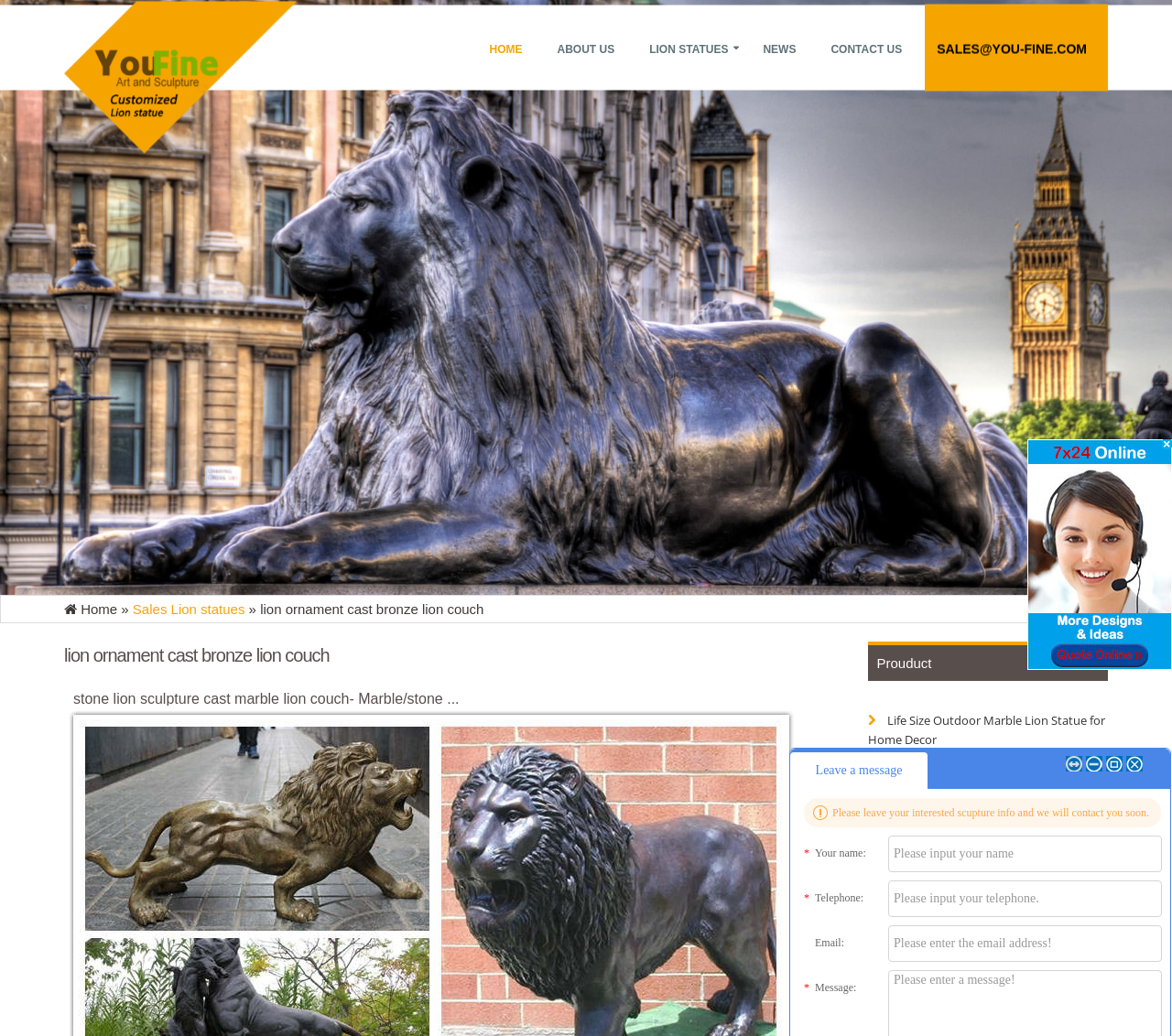Determine the coordinates of the bounding box that should be clicked to complete the instruction: "Click the 'Life Size Outdoor Marble Lion Statue for Home Decor' link". The coordinates should be represented by four float numbers between 0 and 1: [left, top, right, bottom].

[0.74, 0.68, 0.945, 0.731]